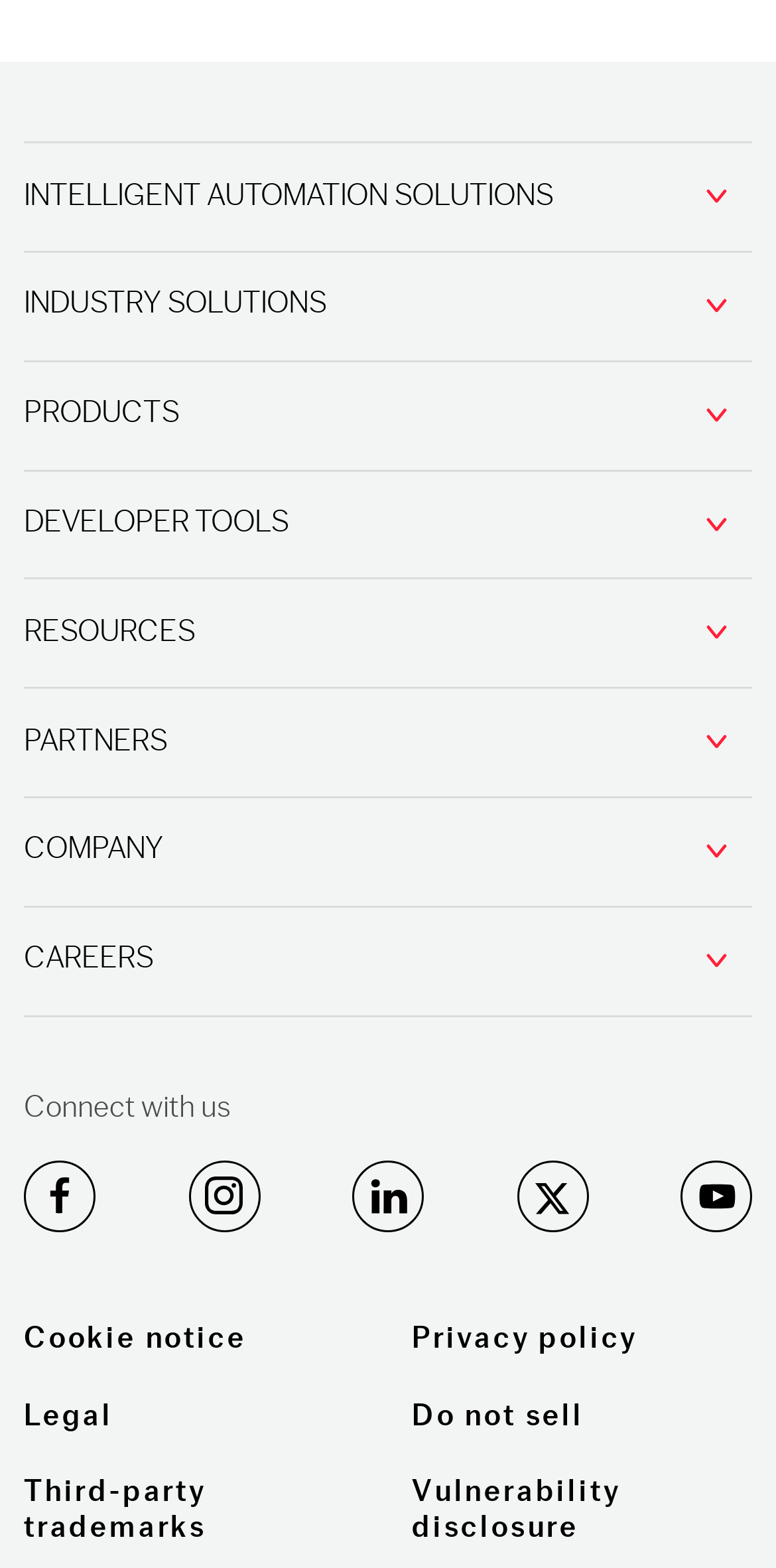How many developer tools are listed?
Answer the question using a single word or phrase, according to the image.

6